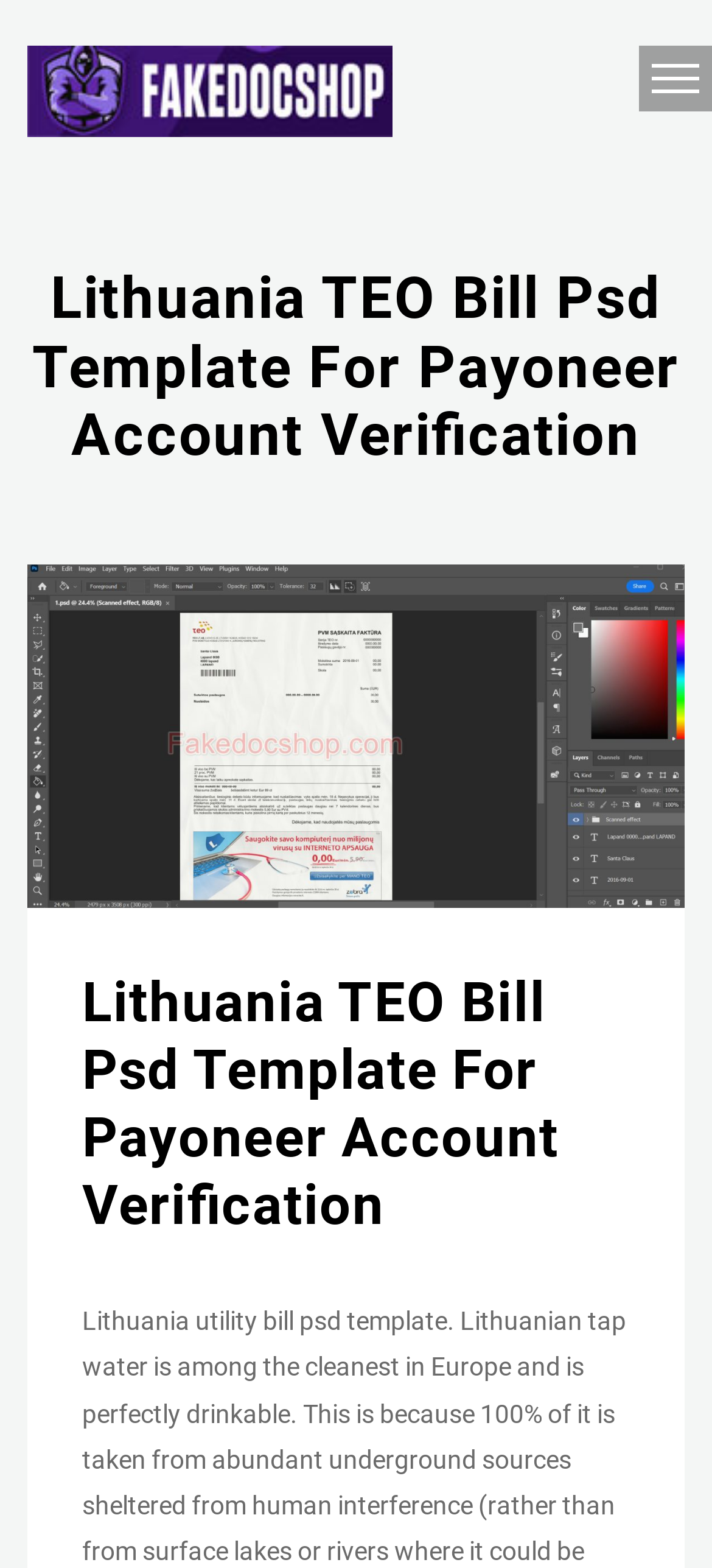What is the support channel?
Look at the image and respond to the question as thoroughly as possible.

The support channel is telegram, which is indicated by a link at the bottom of the webpage with the text ' telegram Support 24/7'.